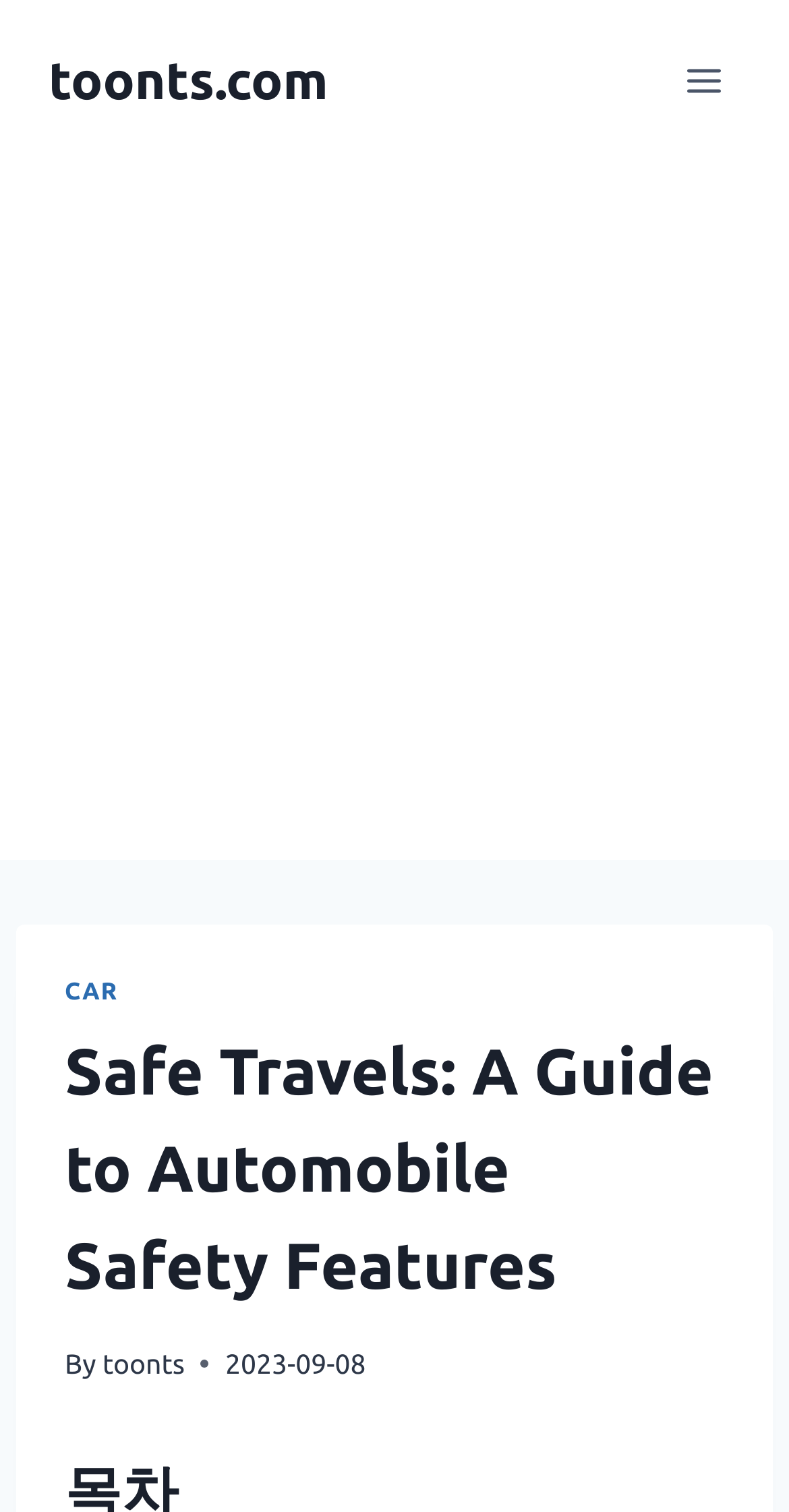What is the author of the article?
Based on the screenshot, give a detailed explanation to answer the question.

The author of the article can be found by looking at the text 'By' followed by the link 'toonts' which indicates the author's name.